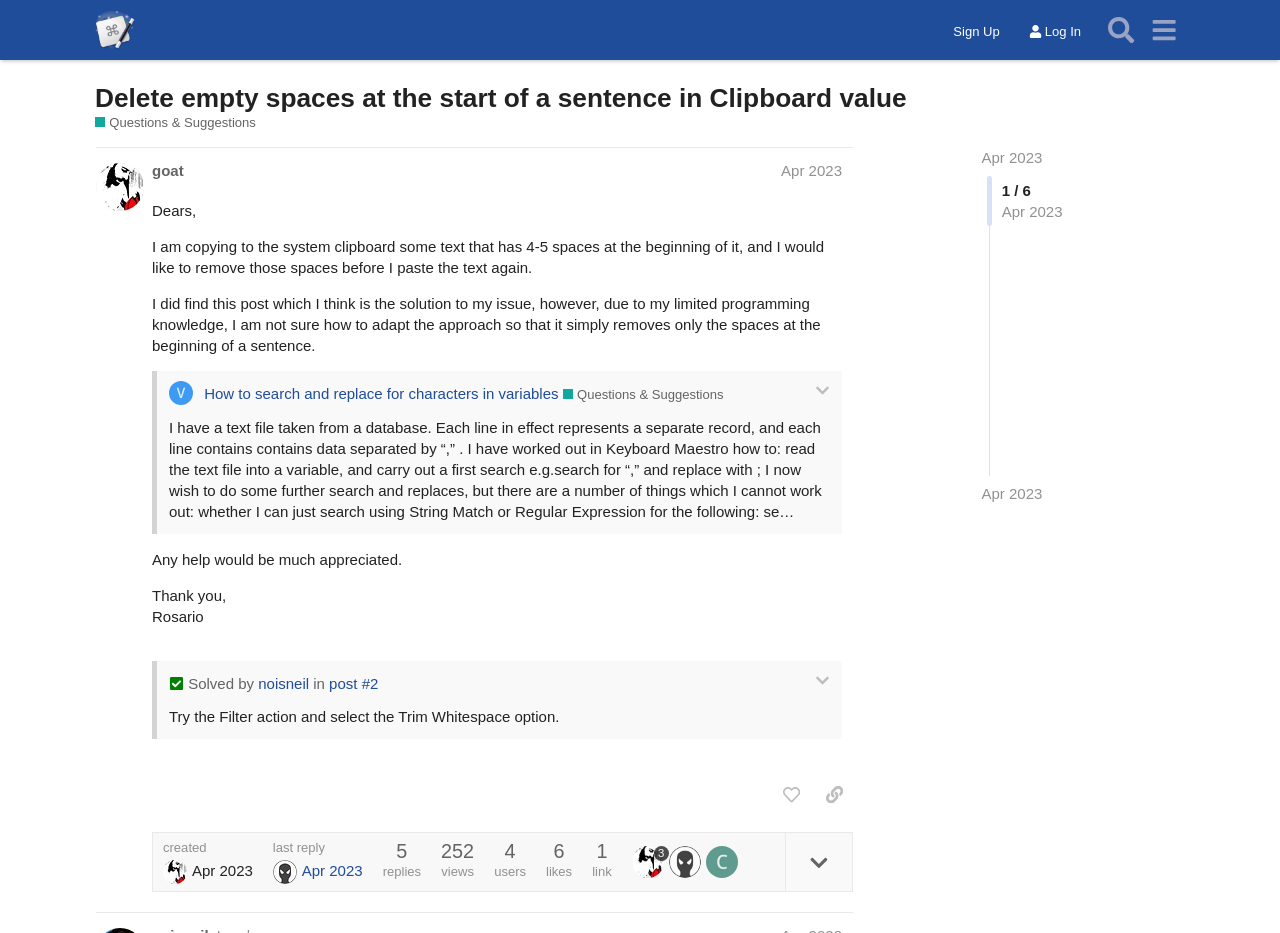Please determine and provide the text content of the webpage's heading.

Delete empty spaces at the start of a sentence in Clipboard value